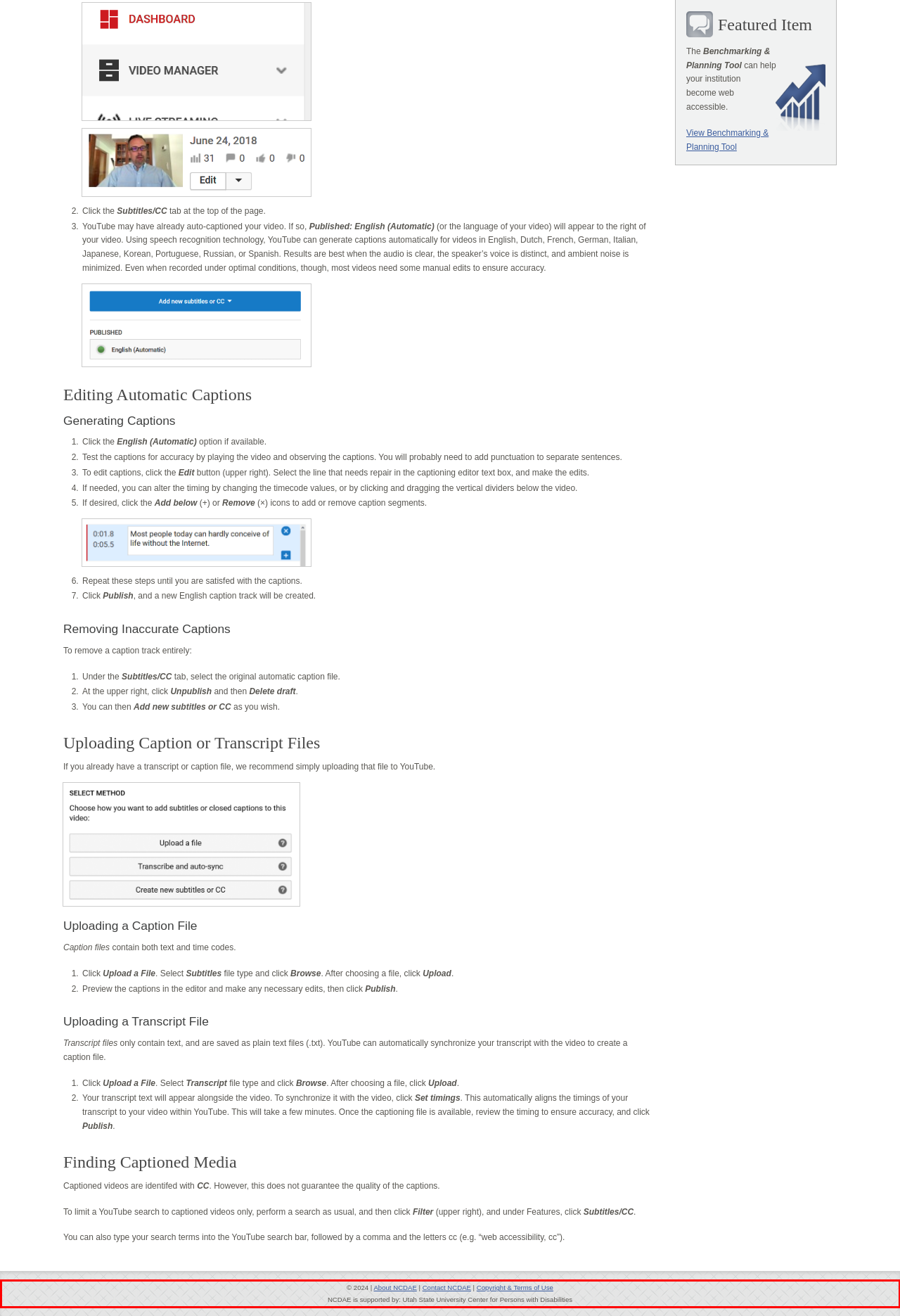Please perform OCR on the UI element surrounded by the red bounding box in the given webpage screenshot and extract its text content.

© 2024 | About NCDAE | Contact NCDAE | Copyright & Terms of Use NCDAE is supported by: Utah State University Center for Persons with Disabilities